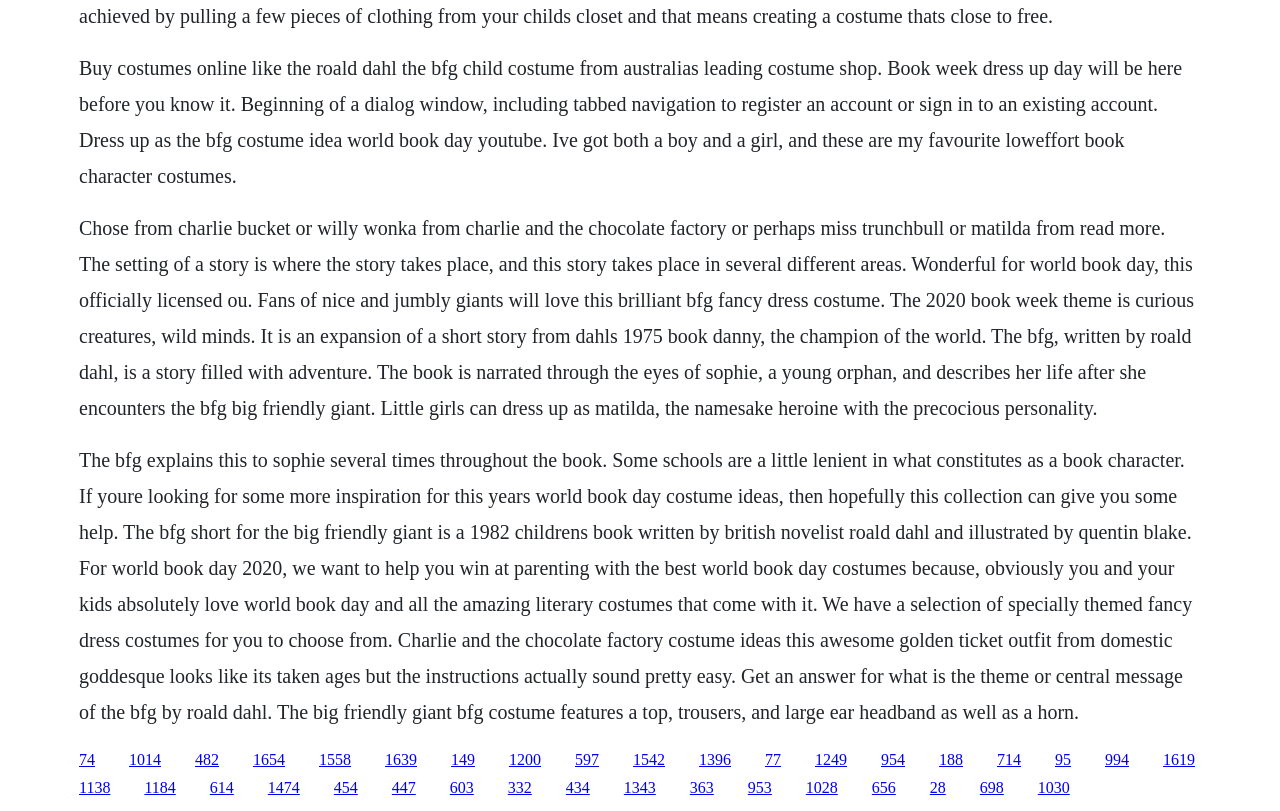Specify the bounding box coordinates of the area that needs to be clicked to achieve the following instruction: "Learn more about the Big Friendly Giant book".

[0.062, 0.267, 0.933, 0.516]